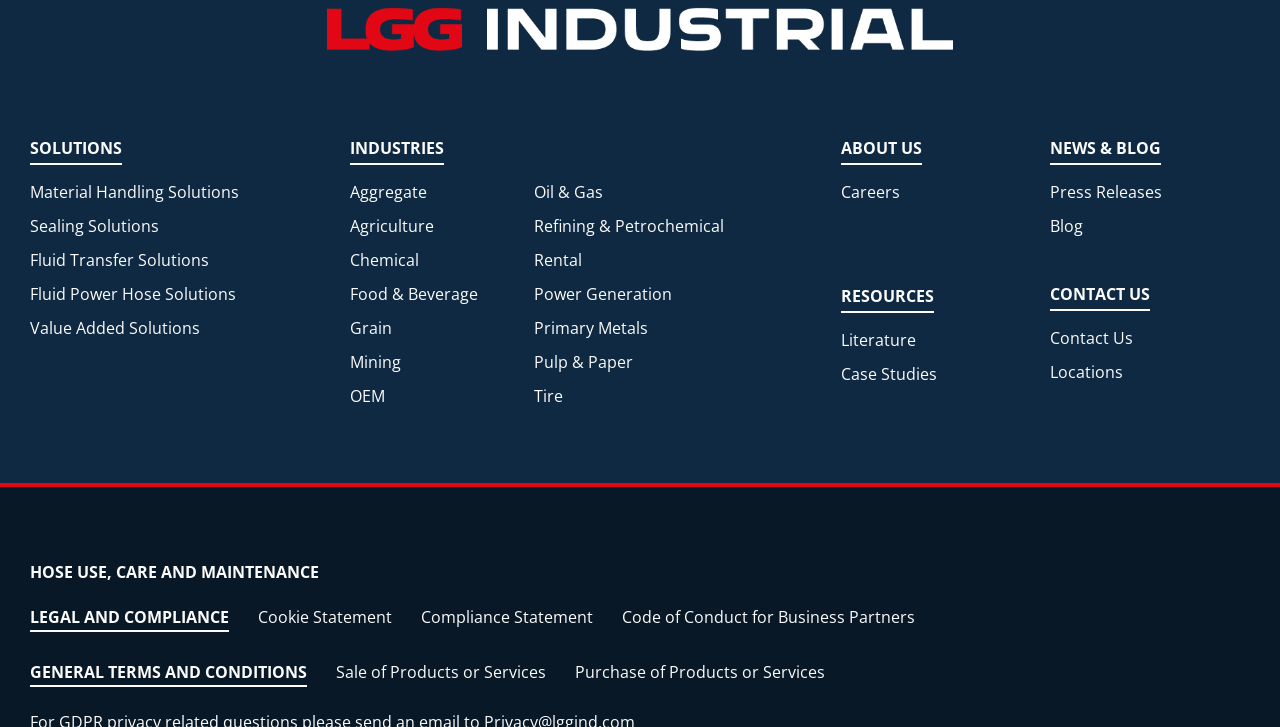Please specify the bounding box coordinates of the region to click in order to perform the following instruction: "Learn about Hose Use, Care and Maintenance".

[0.023, 0.767, 0.249, 0.808]